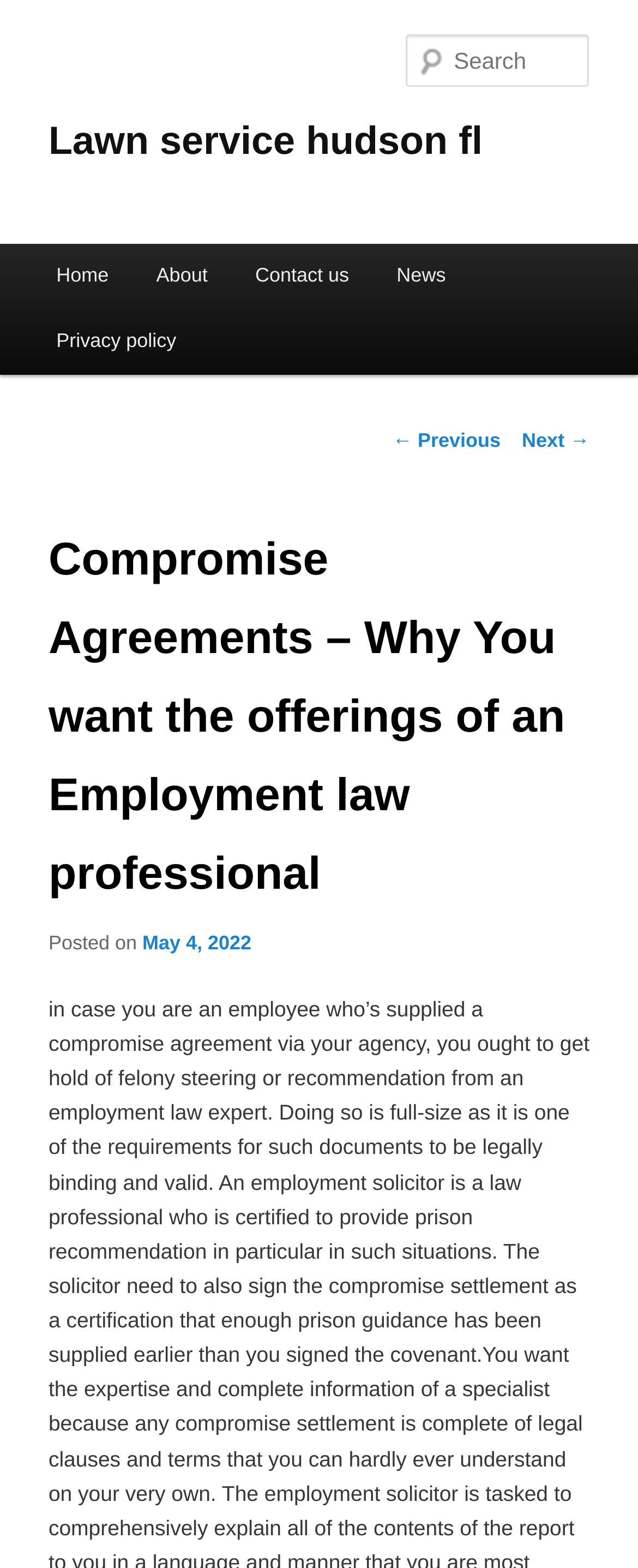What is the previous navigation option?
Look at the image and respond to the question as thoroughly as possible.

The post navigation section is located at the bottom of the webpage, and it has two options: '← Previous' and 'Next →'. The previous navigation option is '← Previous'.